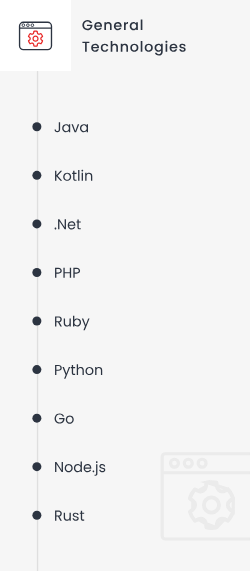Answer the question using only one word or a concise phrase: What is the overall aesthetic of the design?

Professional